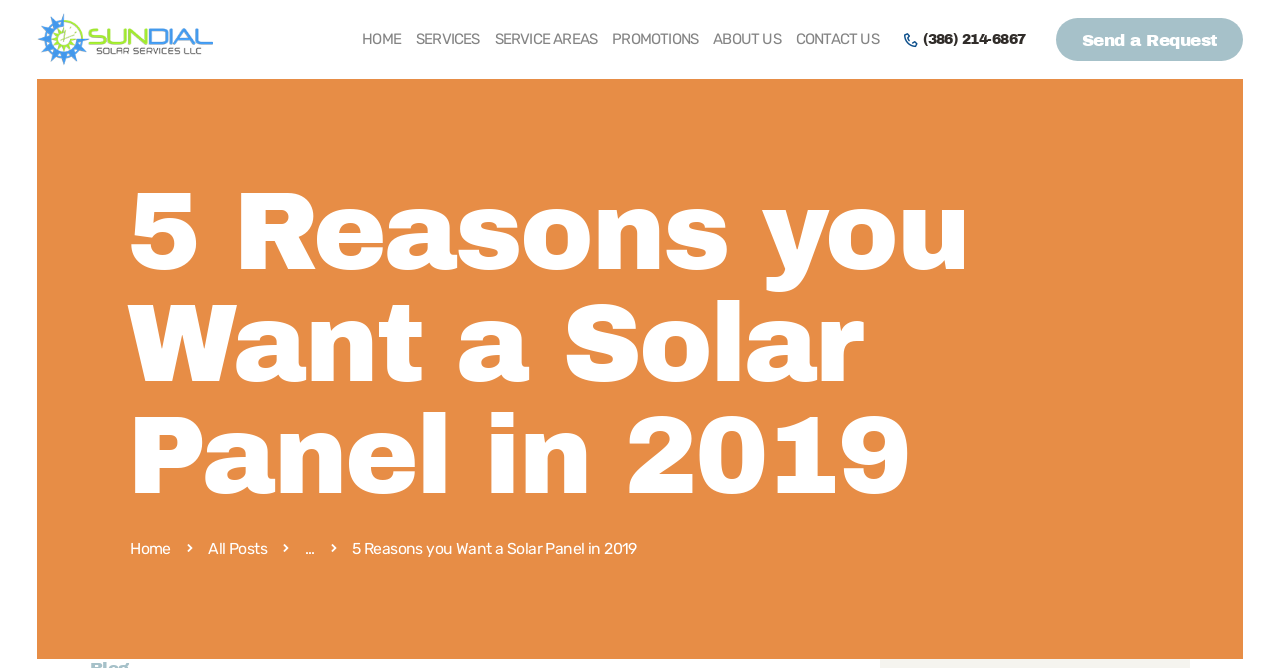Given the element description: "Send a Request", predict the bounding box coordinates of this UI element. The coordinates must be four float numbers between 0 and 1, given as [left, top, right, bottom].

[0.825, 0.027, 0.971, 0.091]